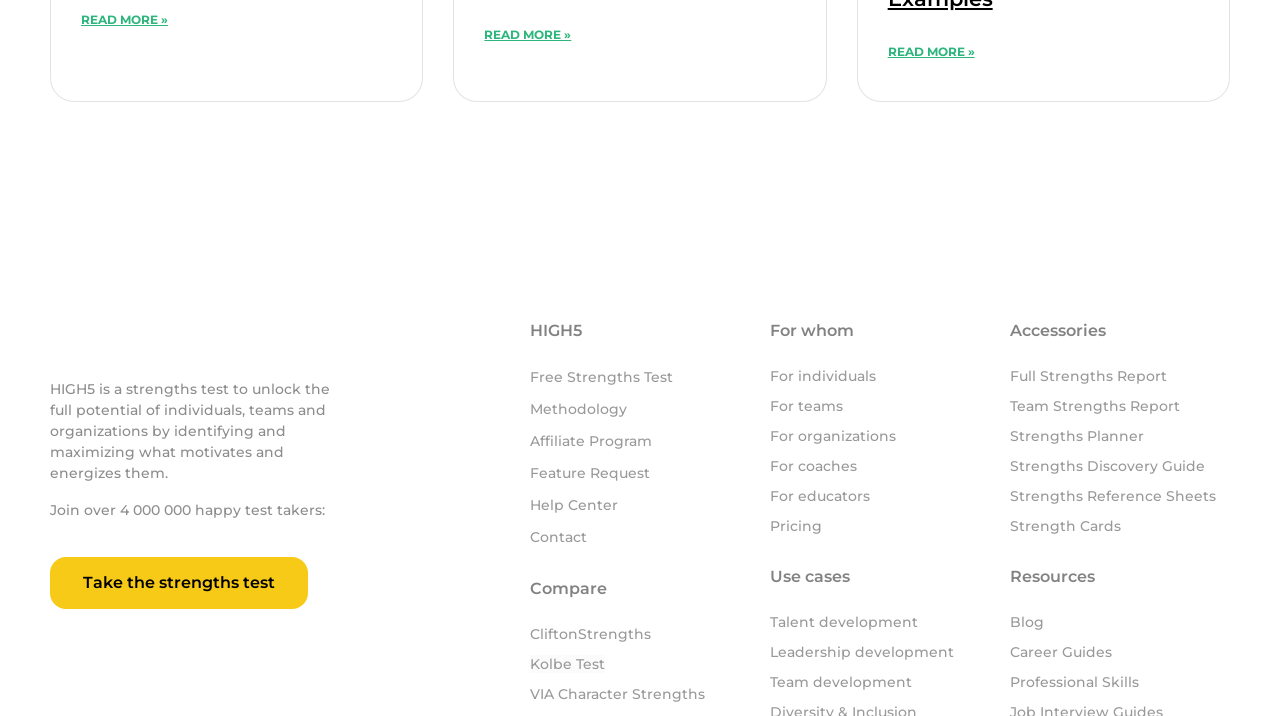Using the element description: "Contact", determine the bounding box coordinates for the specified UI element. The coordinates should be four float numbers between 0 and 1, [left, top, right, bottom].

[0.414, 0.737, 0.459, 0.763]